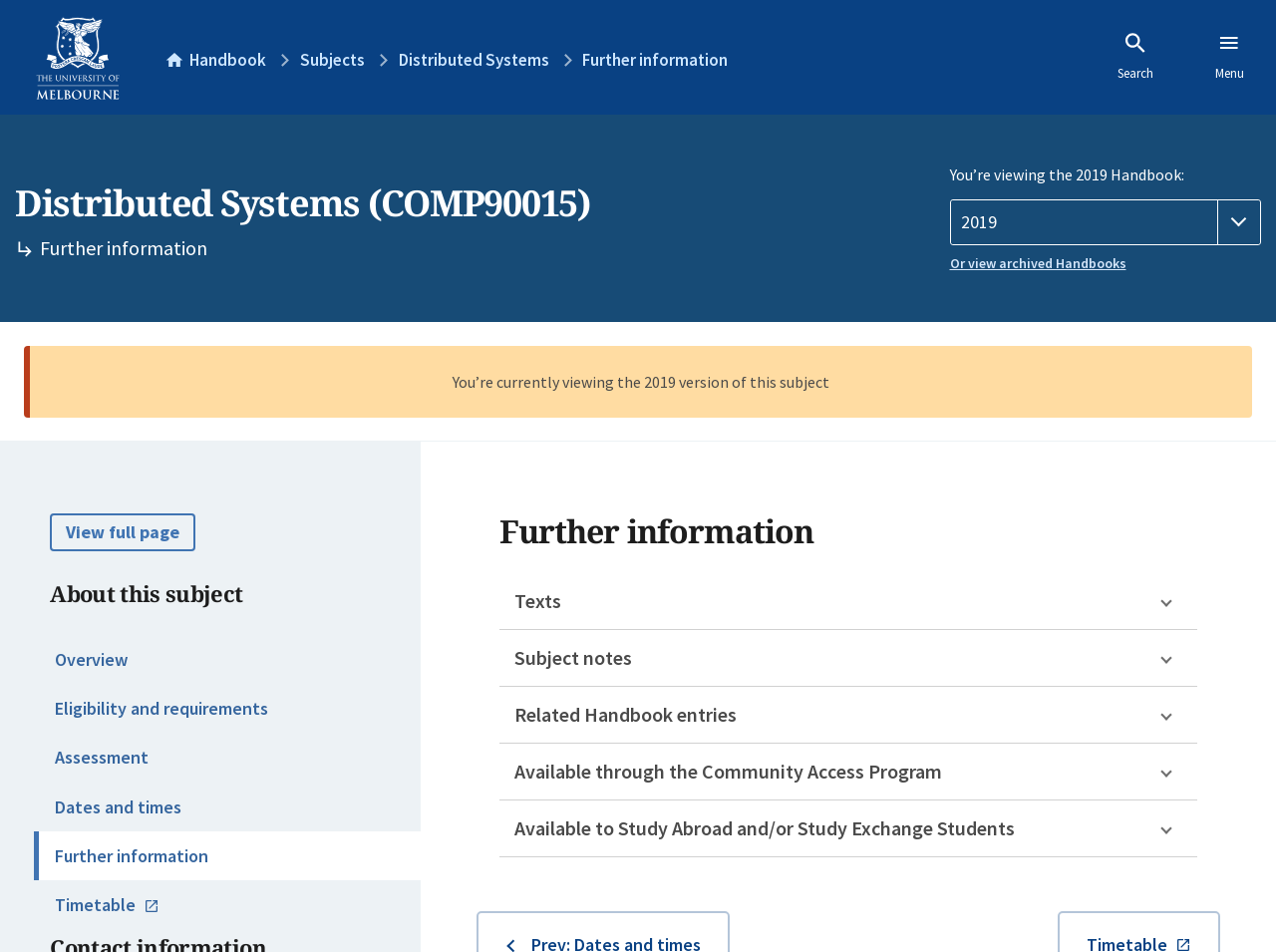Based on what you see in the screenshot, provide a thorough answer to this question: What is the name of the subject?

The name of the subject can be found in the heading 'Distributed Systems (COMP90015) Hb-subdir // Further information' which is located in the main content area of the webpage.